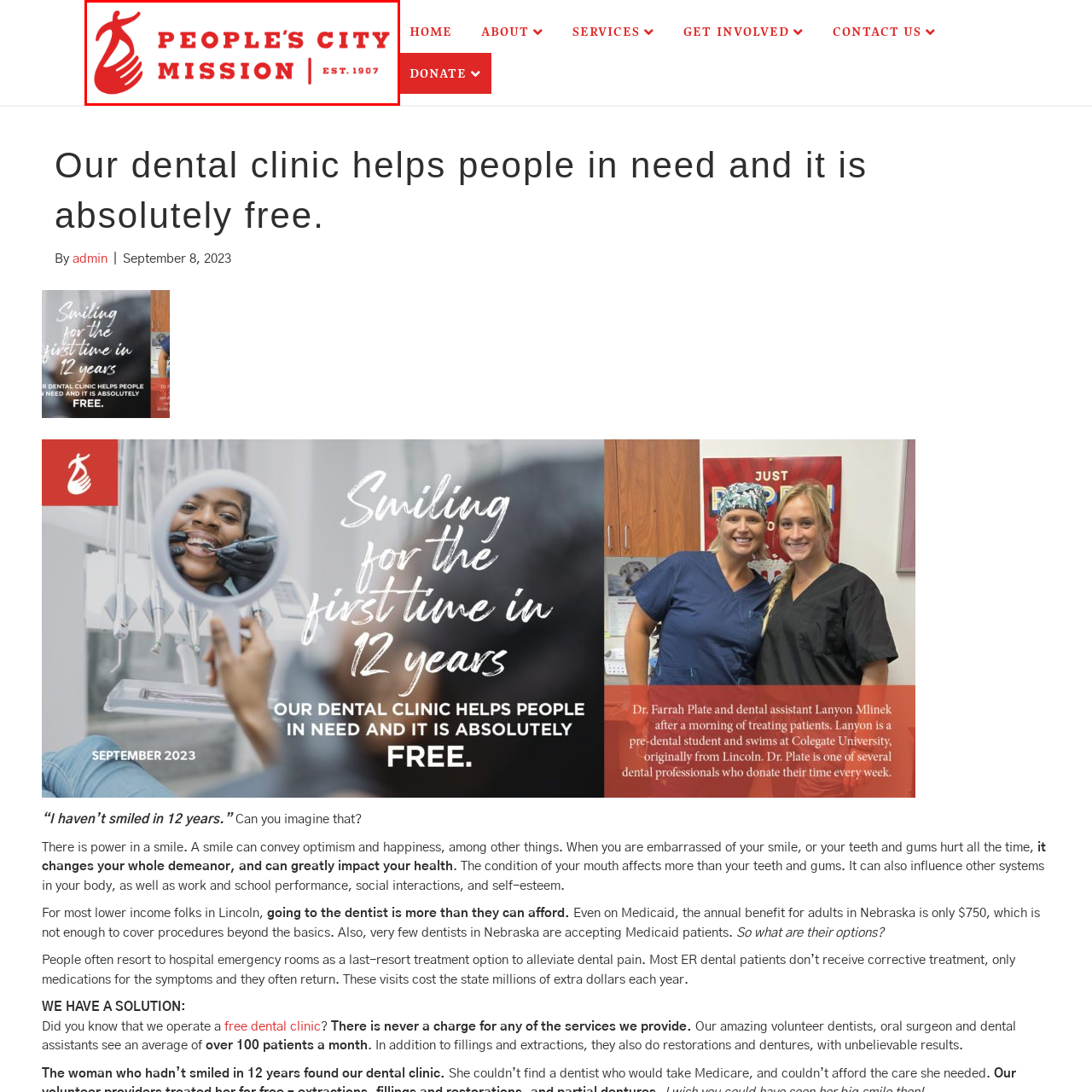Offer an in-depth description of the picture located within the red frame.

The image features the logo of People's City Mission, an organization dedicated to providing essential services to those in need. The logo prominently displays the name "PEOPLE'S CITY MISSION" in bold red letters, alongside a stylized graphic depicting a person and a hand, symbolizing support and community caring. Below the name, the establishment year "EST. 1907" is displayed, highlighting the organization's long-standing commitment to serving the community. This logo represents the mission's focus on compassion and free assistance, particularly in essential services like dental care for underserved individuals.